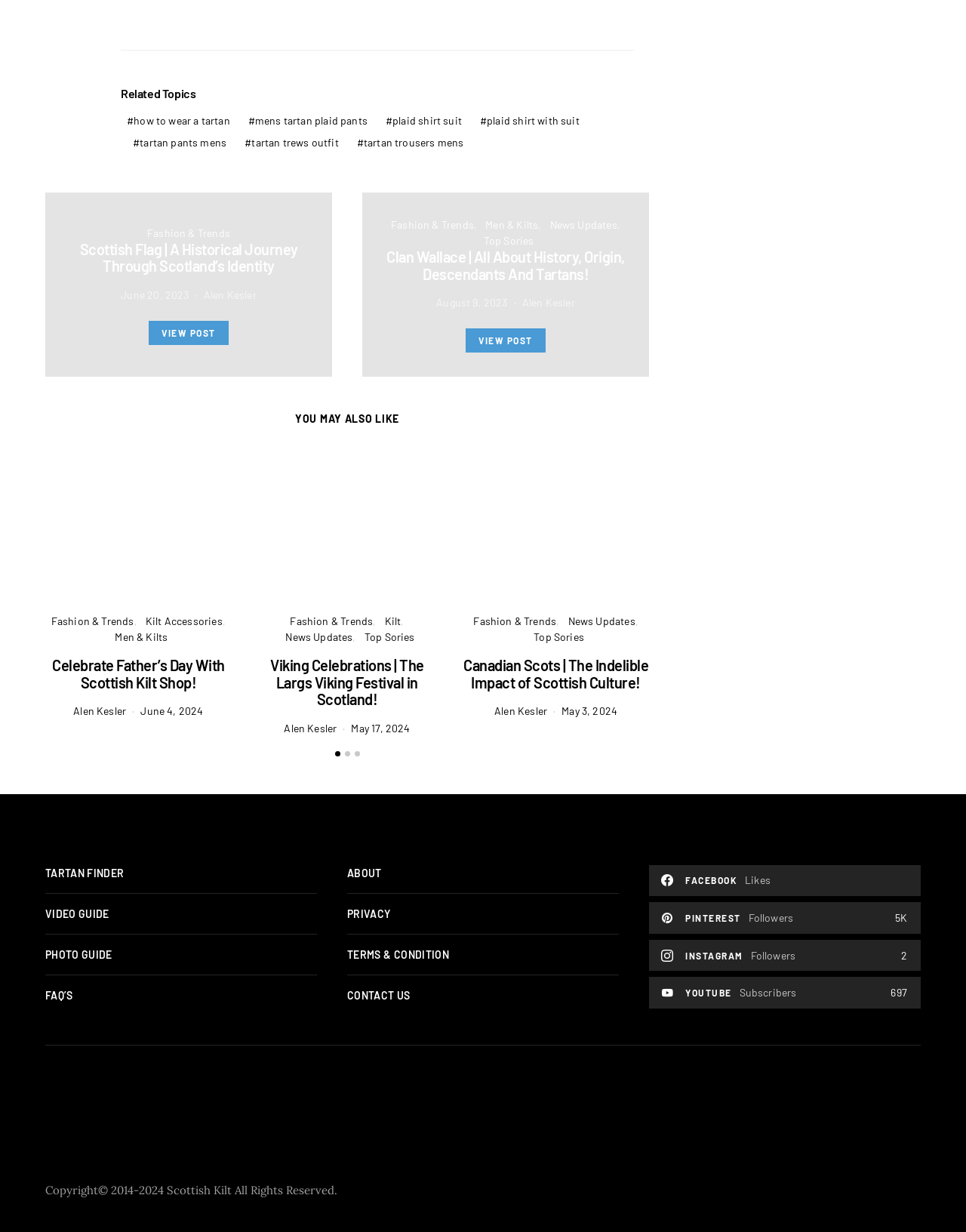Can you specify the bounding box coordinates for the region that should be clicked to fulfill this instruction: "Learn about Beltane Fire Festival".

[0.695, 0.365, 0.888, 0.478]